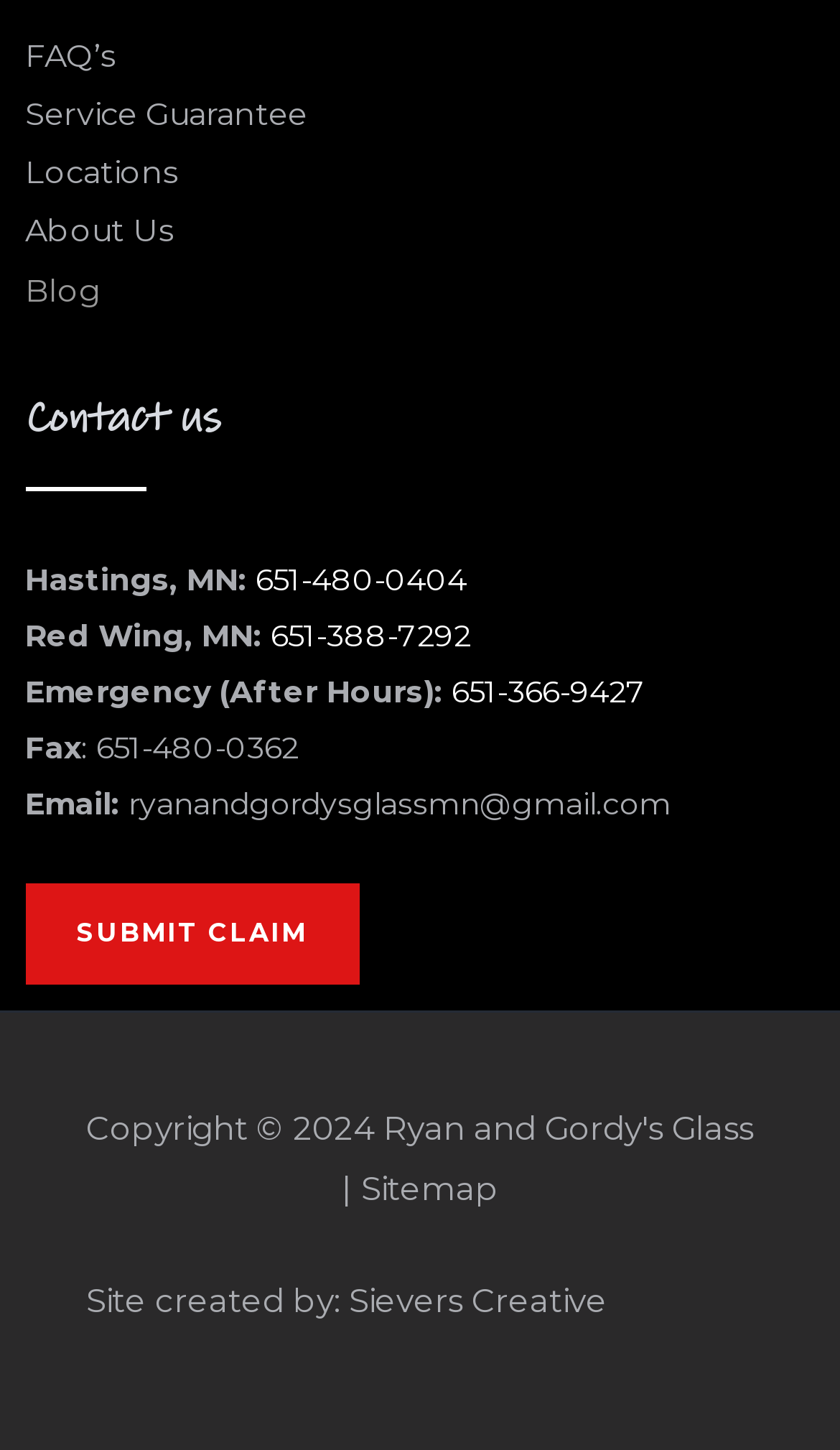What is the company name that created the website?
Please give a detailed and elaborate explanation in response to the question.

I found the company name that created the website by looking at the footer section of the webpage, where it lists 'Site created by:' followed by the company name 'Sievers Creative'.